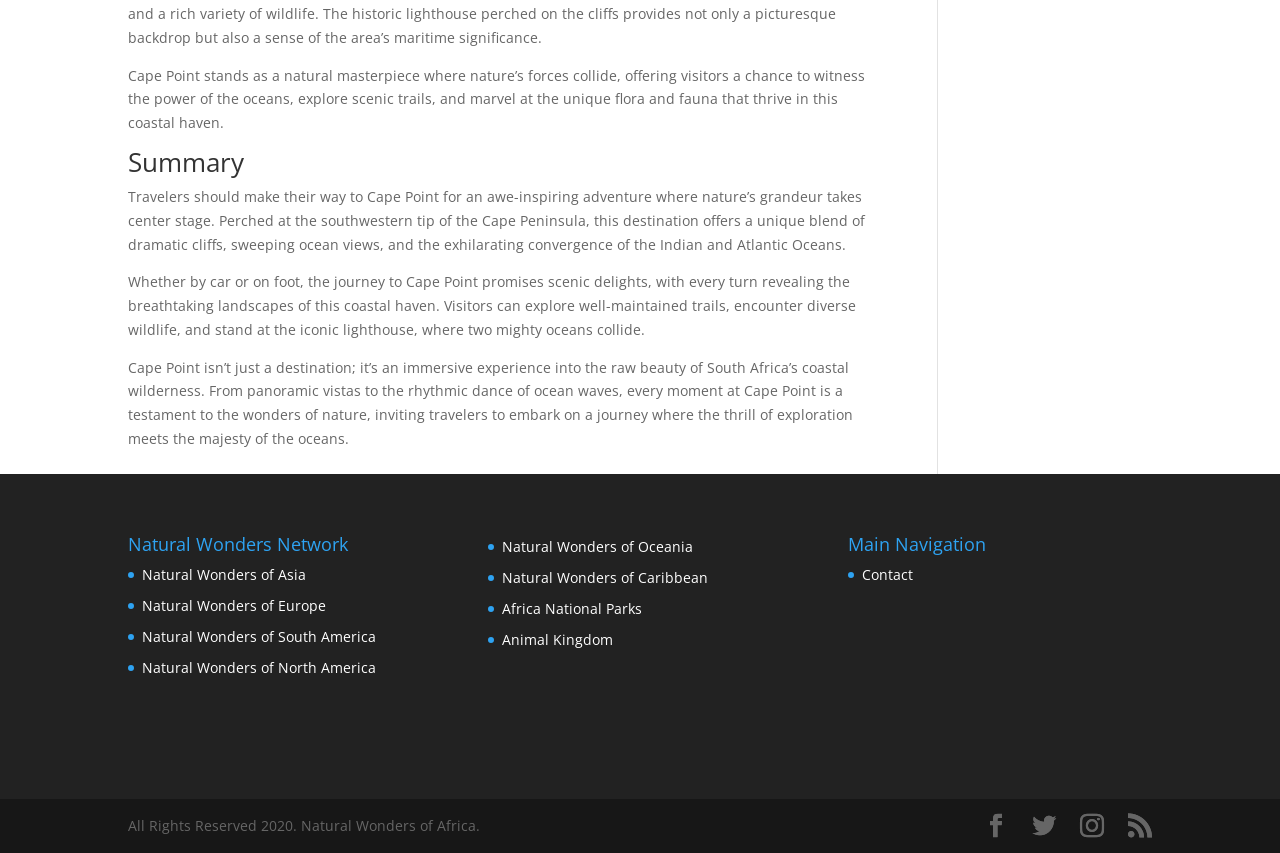What is the main attraction described on this webpage?
Please answer the question with a single word or phrase, referencing the image.

Cape Point